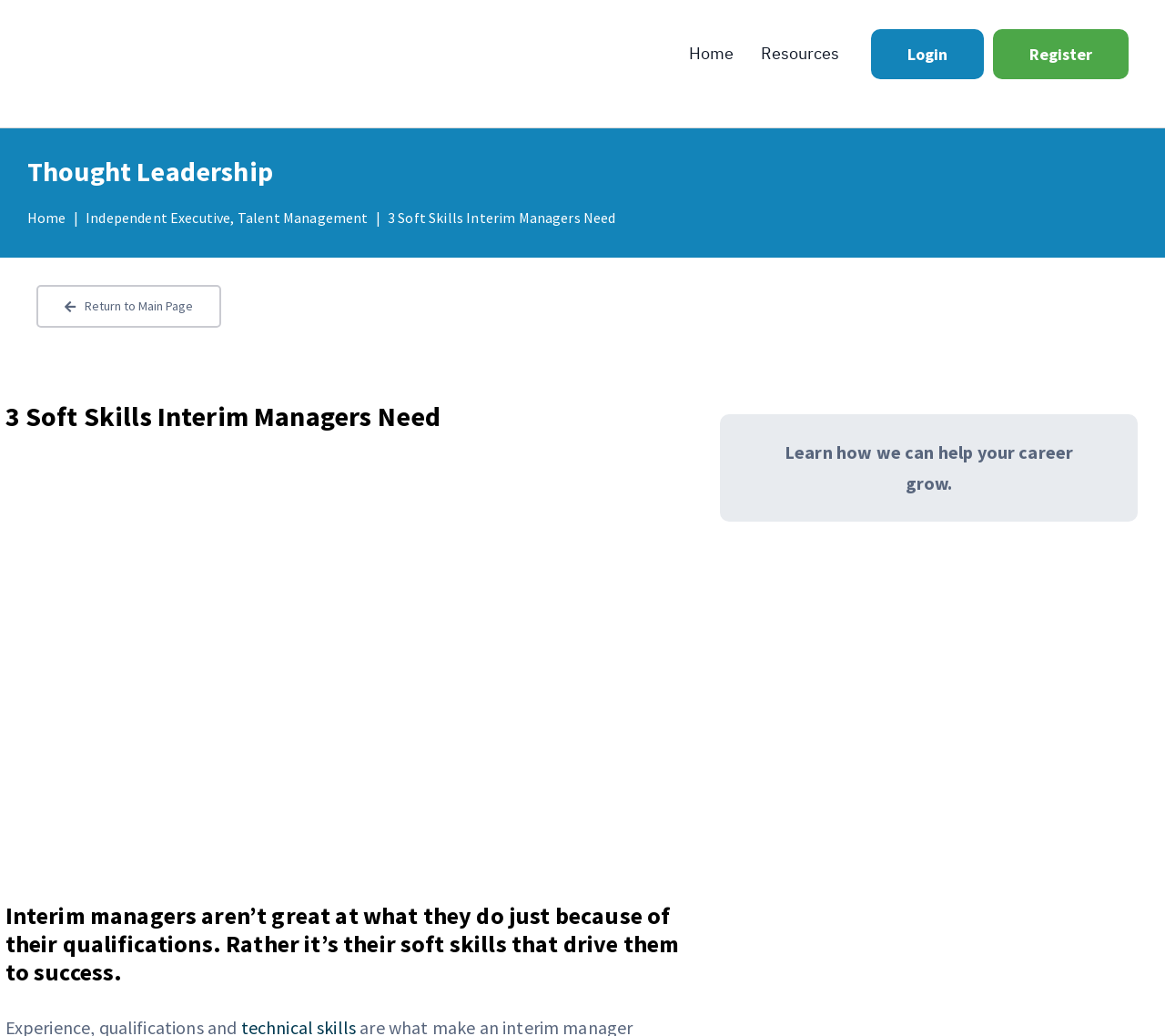Identify the bounding box coordinates for the element you need to click to achieve the following task: "Return to the Main Page". The coordinates must be four float values ranging from 0 to 1, formatted as [left, top, right, bottom].

[0.031, 0.275, 0.19, 0.316]